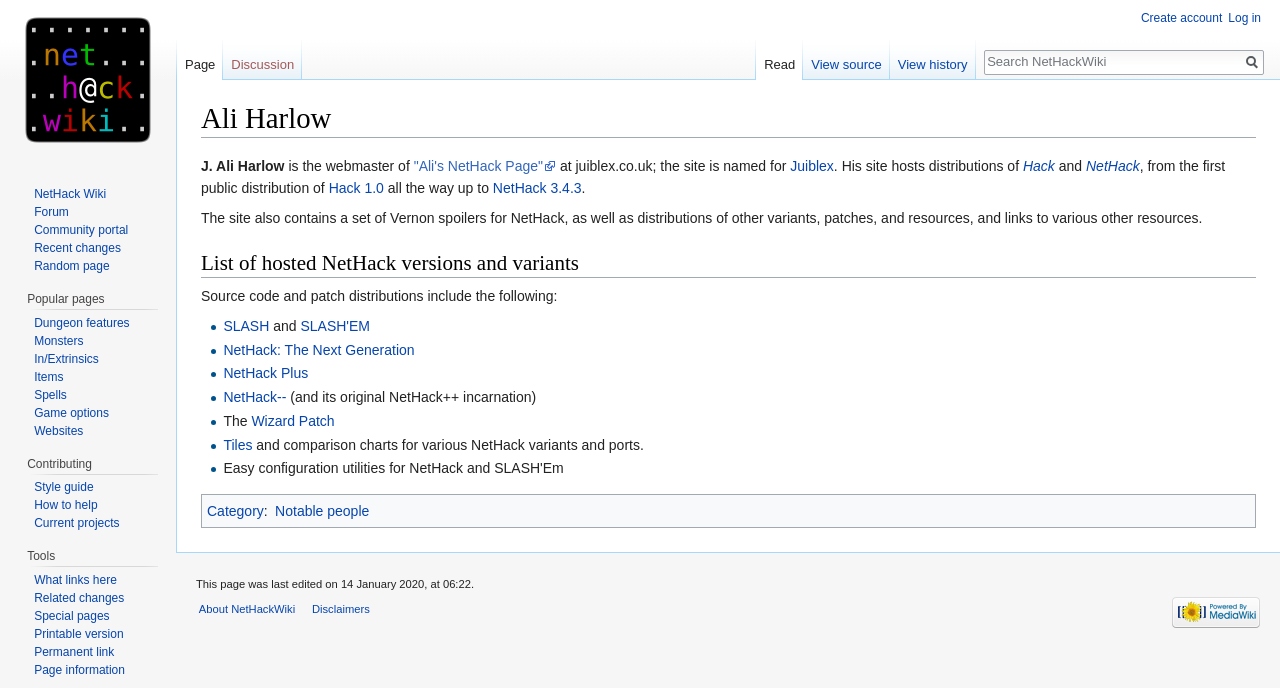Who is the webmaster of Ali's NetHack Page?
Examine the screenshot and reply with a single word or phrase.

J. Ali Harlow